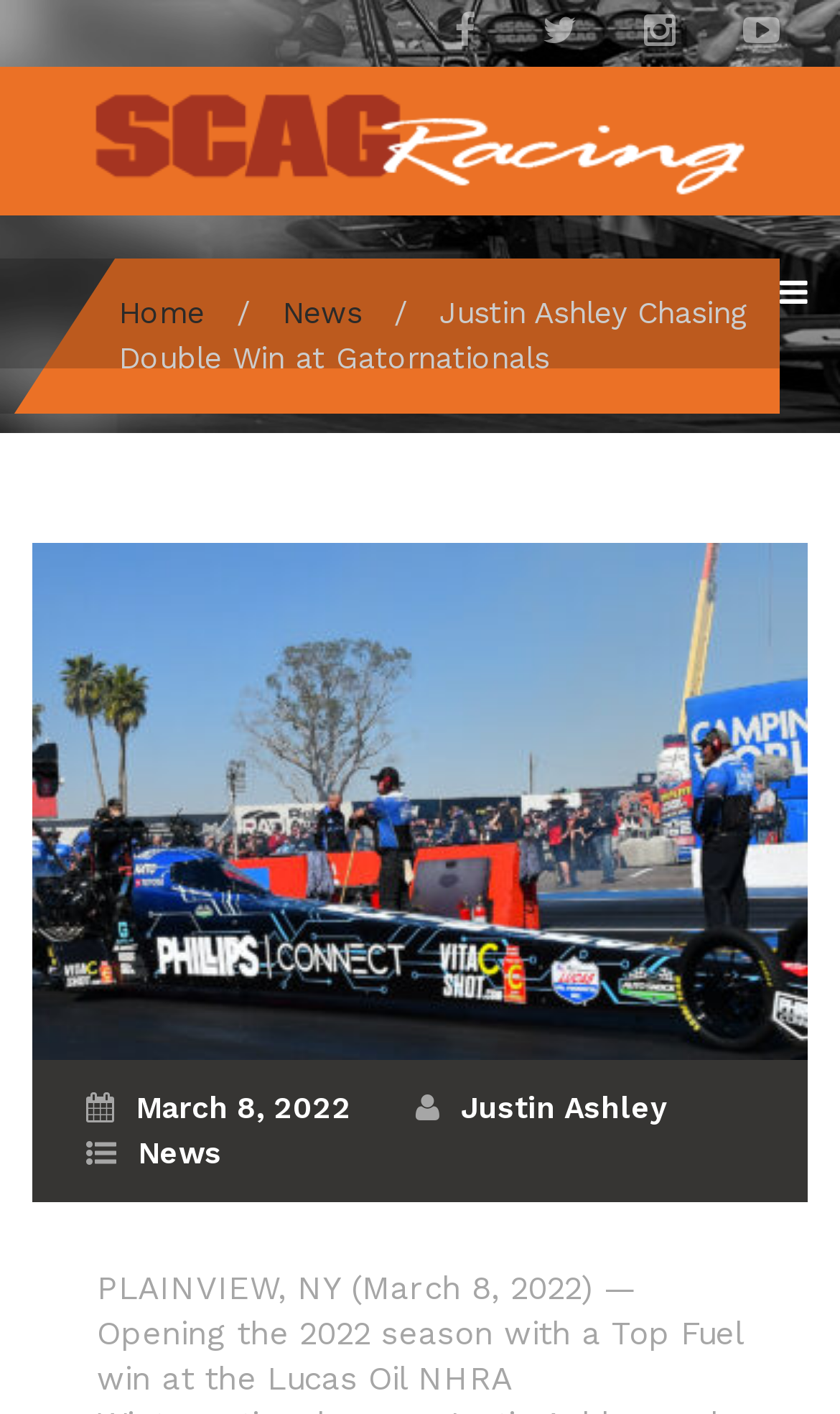Answer this question using a single word or a brief phrase:
What is the main topic of the news article?

Gatornationals